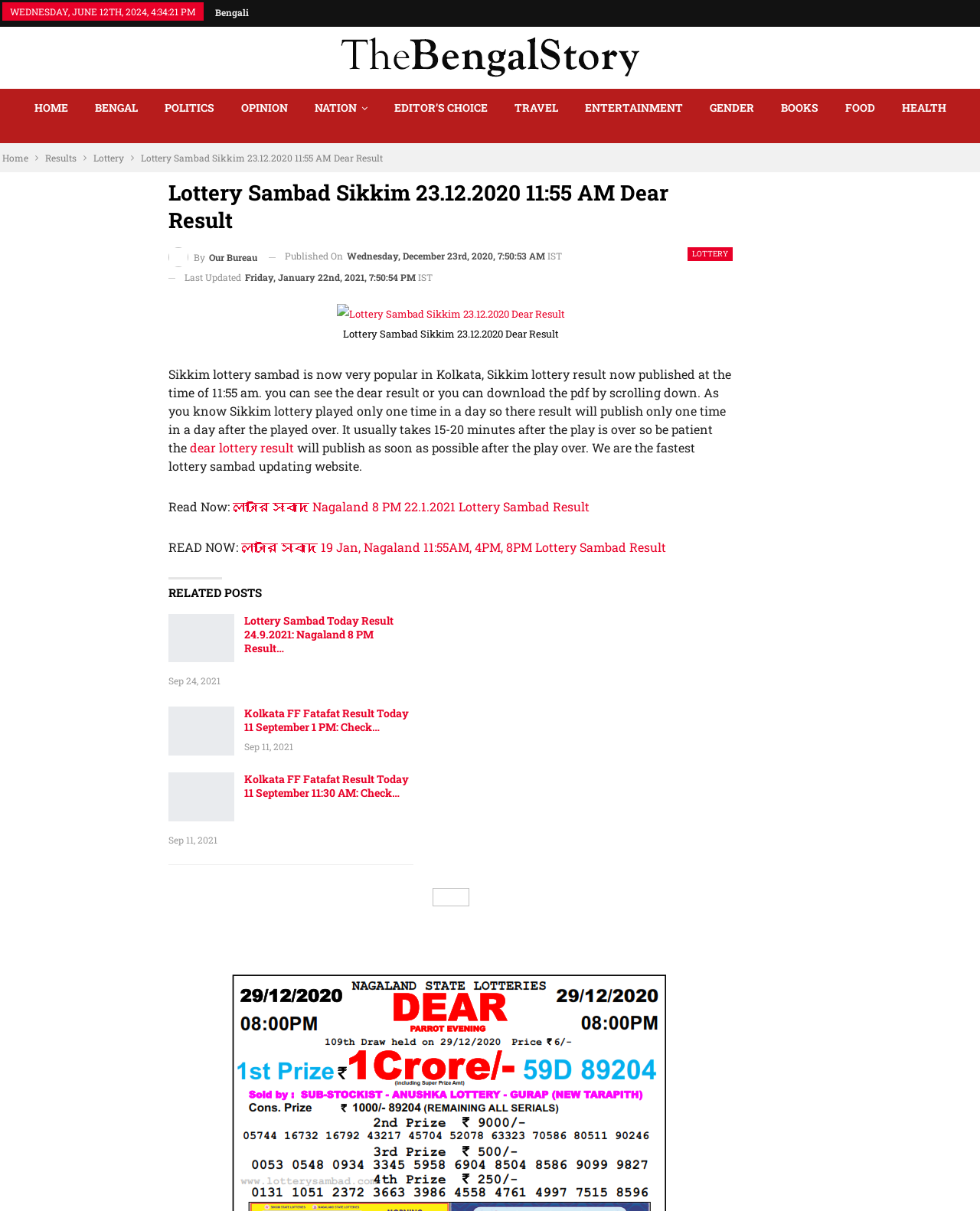From the screenshot, find the bounding box of the UI element matching this description: "Golden State Boxers Association". Supply the bounding box coordinates in the form [left, top, right, bottom], each a float between 0 and 1.

None